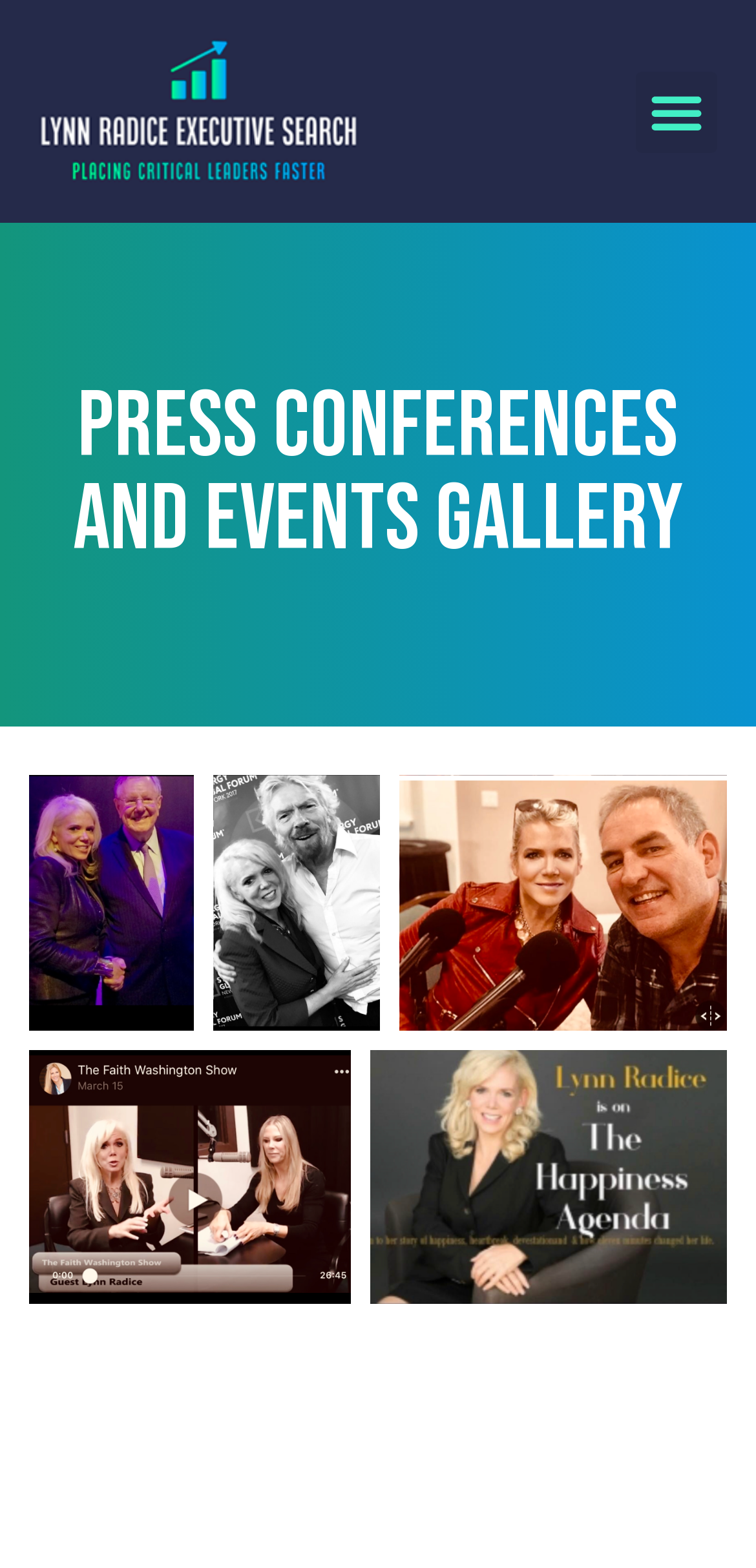Refer to the image and provide an in-depth answer to the question:
How many image links are on the page?

I counted the number of link elements that have an image child element, which are 8 in total.